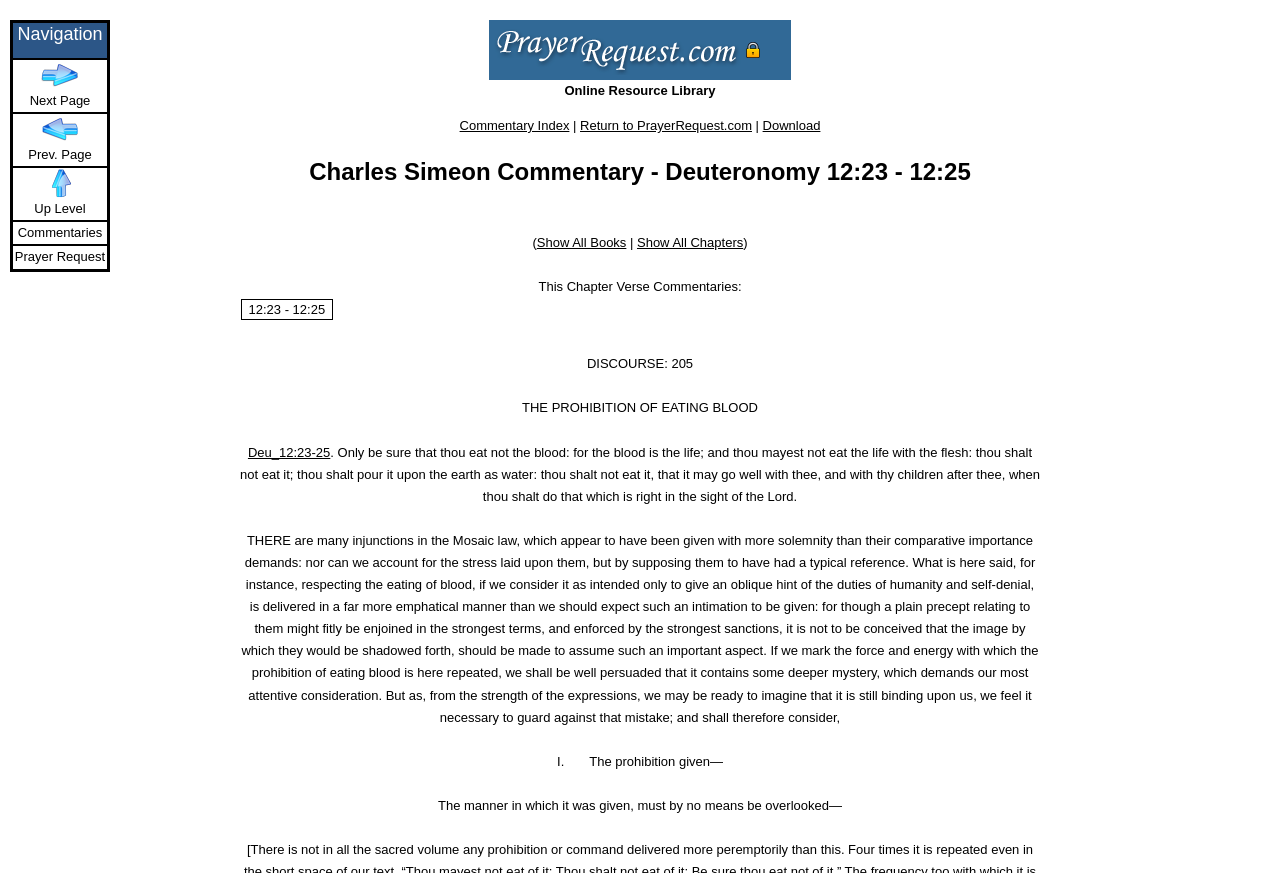Answer the question briefly using a single word or phrase: 
How many links are there in the navigation table?

5